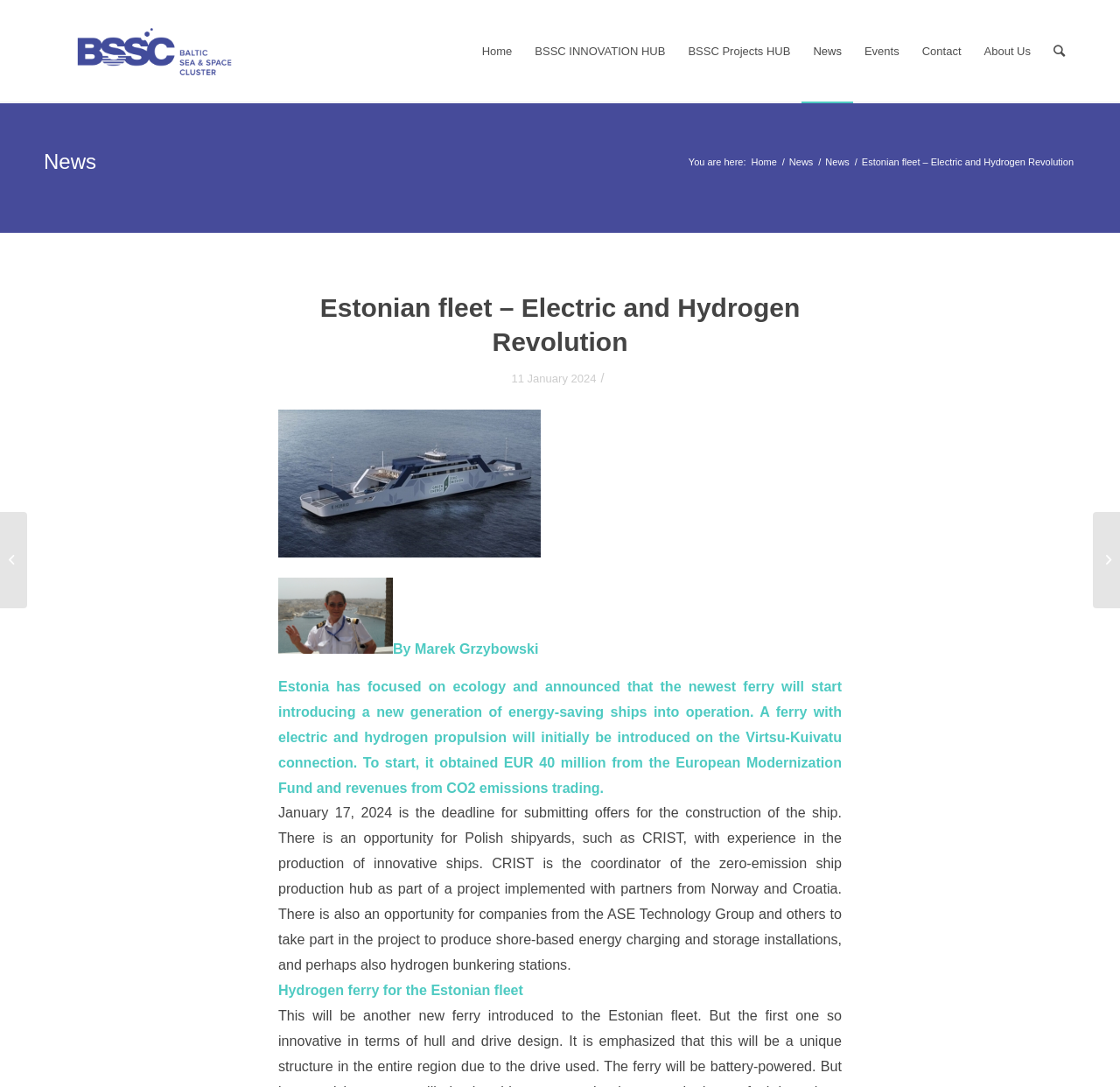What is the name of the ferry connection?
Refer to the image and give a detailed answer to the query.

I found this answer by looking at the text content of the webpage, specifically the paragraph that mentions 'A ferry with electric and hydrogen propulsion will initially be introduced on the Virtsu-Kuivatu connection.'